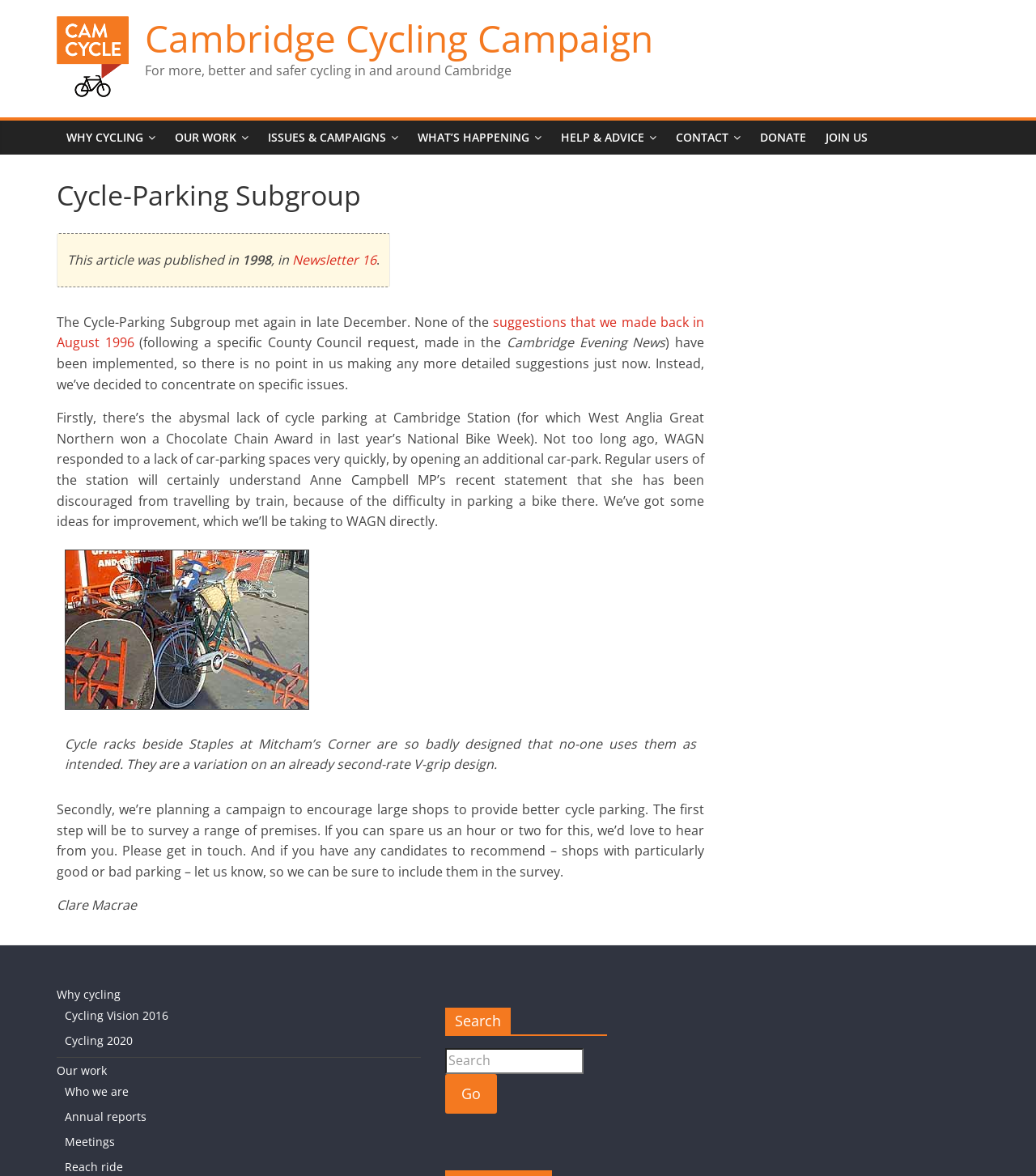Identify the bounding box coordinates of the element to click to follow this instruction: 'View the 'RECENT POSTS''. Ensure the coordinates are four float values between 0 and 1, provided as [left, top, right, bottom].

None